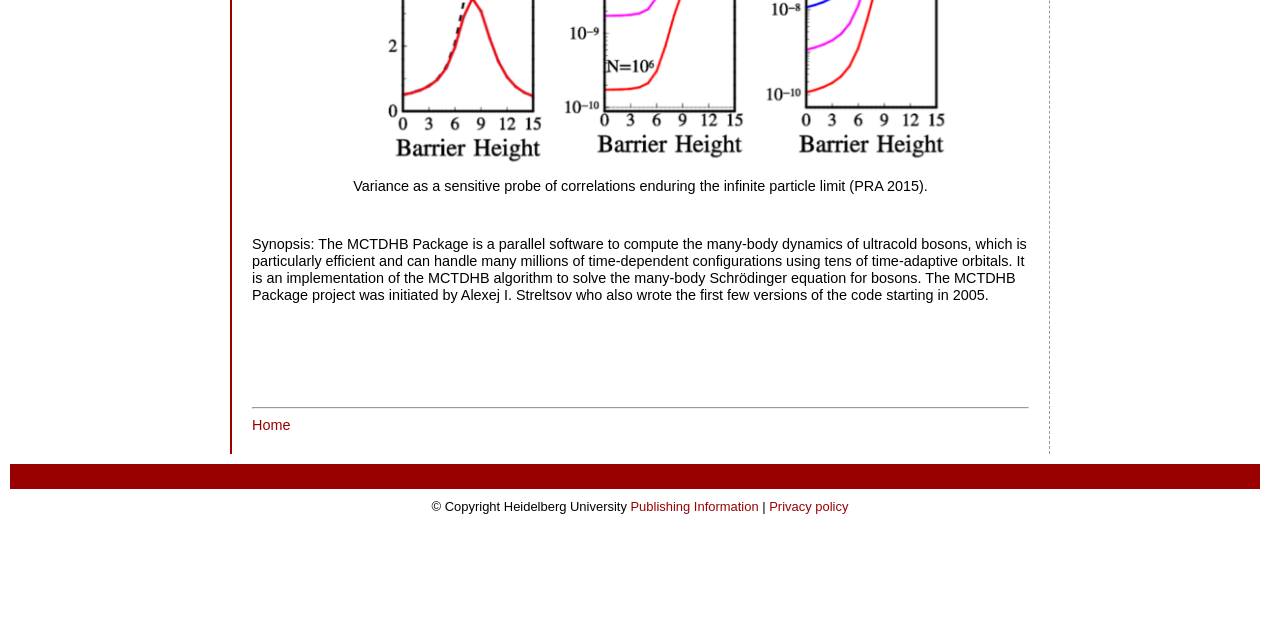Bounding box coordinates should be provided in the format (top-left x, top-left y, bottom-right x, bottom-right y) with all values between 0 and 1. Identify the bounding box for this UI element: Publishing Information

[0.493, 0.778, 0.593, 0.802]